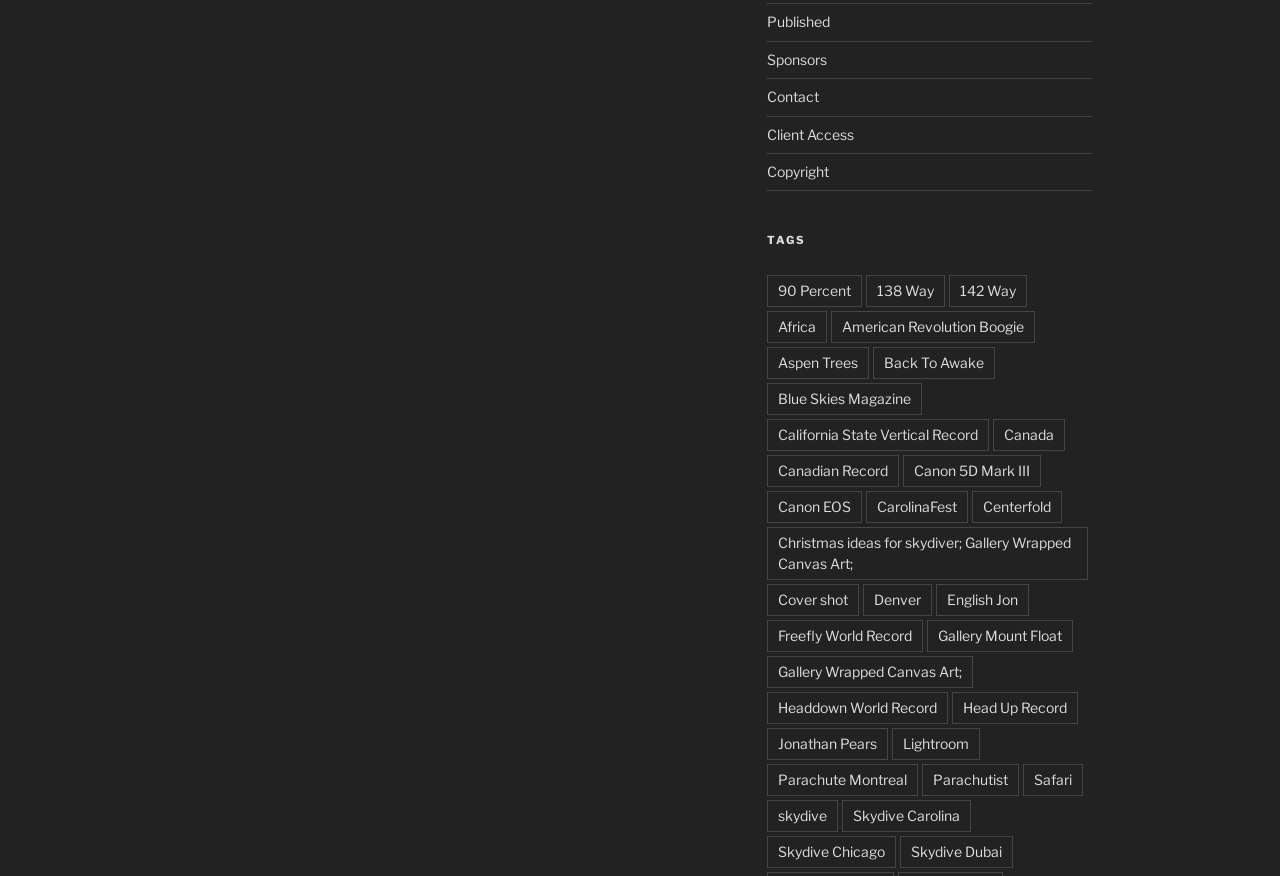Please specify the bounding box coordinates of the clickable section necessary to execute the following command: "Access the 'Client Access' page".

[0.599, 0.143, 0.667, 0.163]